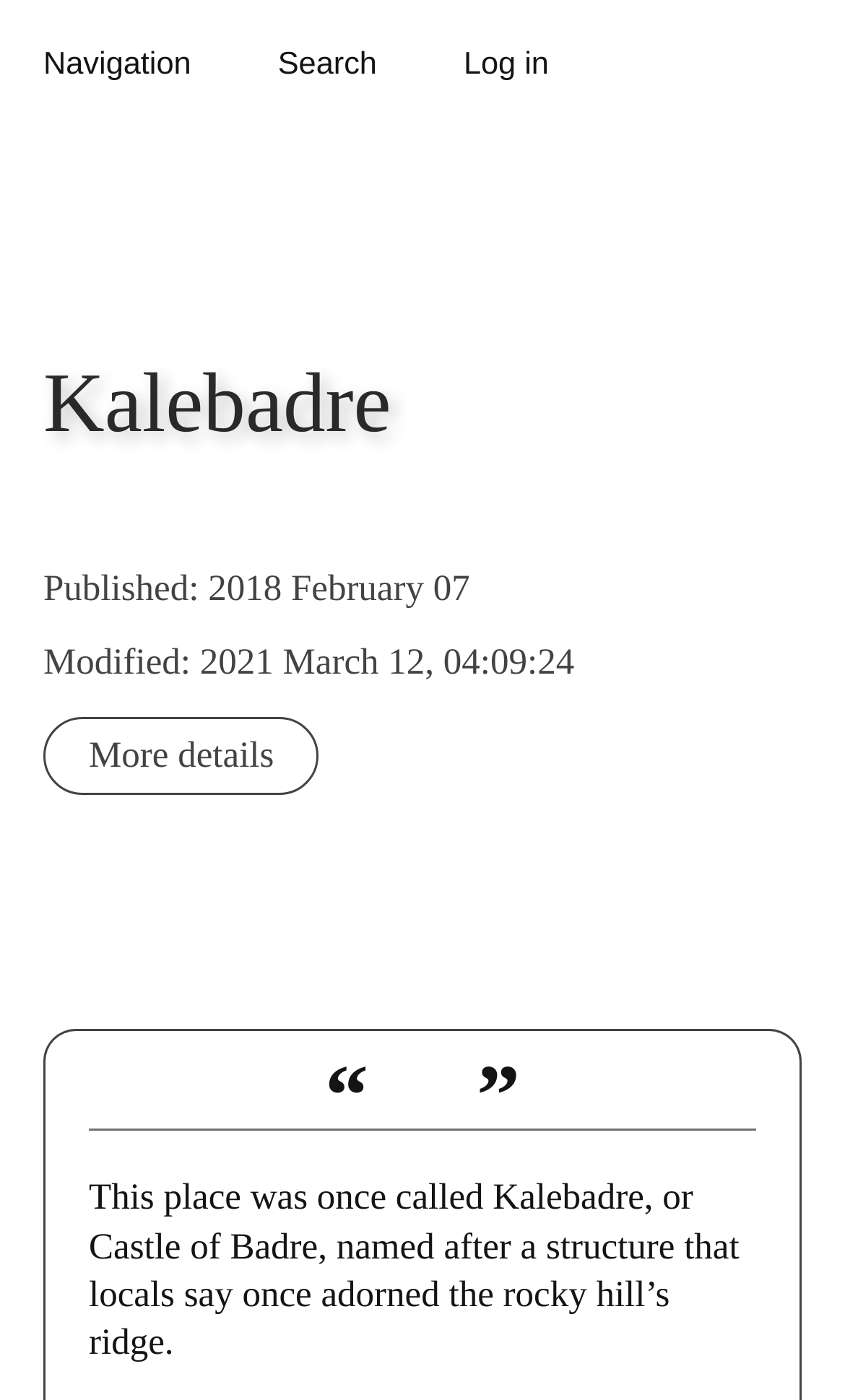Answer the question in a single word or phrase:
When was this place last modified?

2021 March 12, 04:09:24